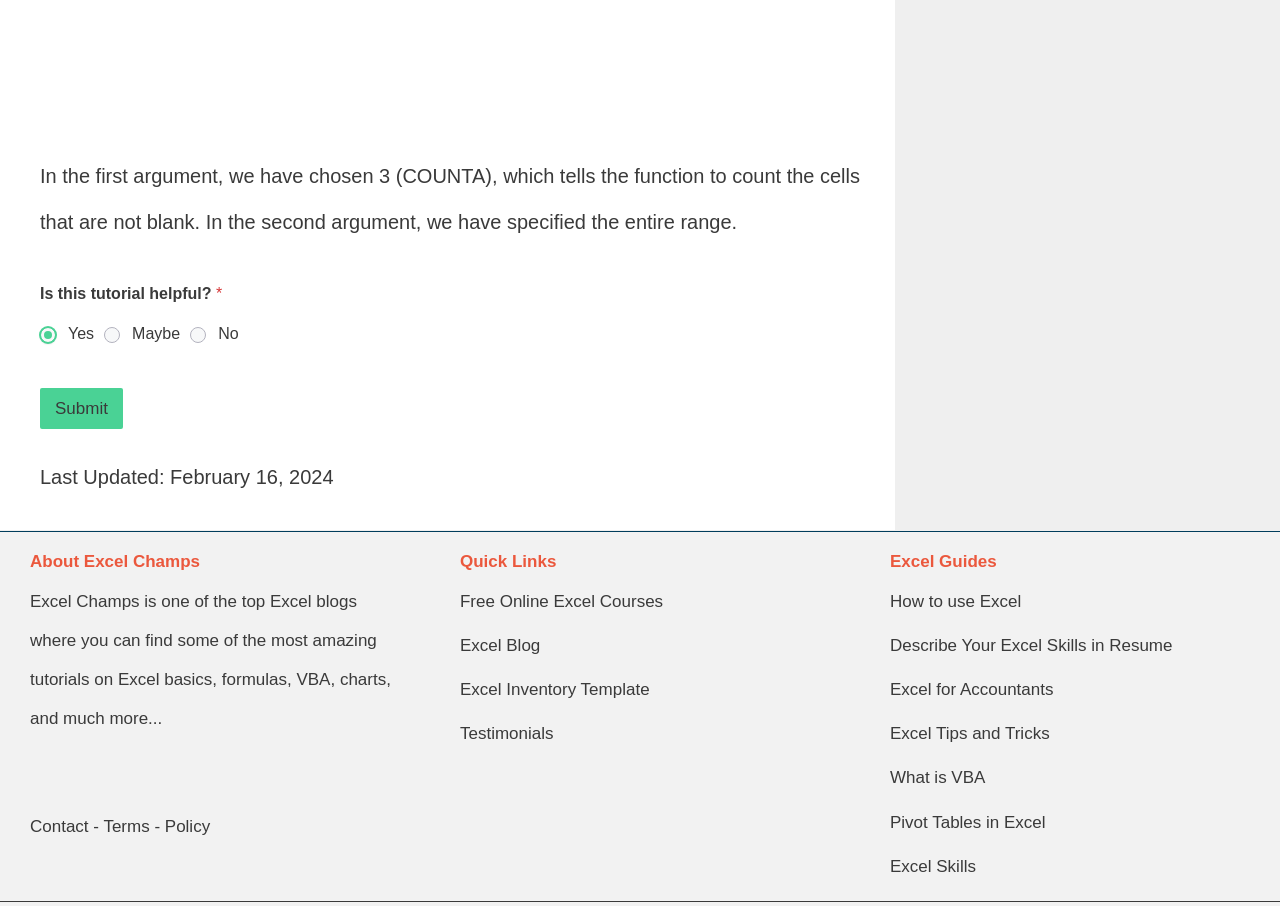Identify the bounding box coordinates of the part that should be clicked to carry out this instruction: "Visit the Excel Champs blog".

[0.359, 0.702, 0.422, 0.723]